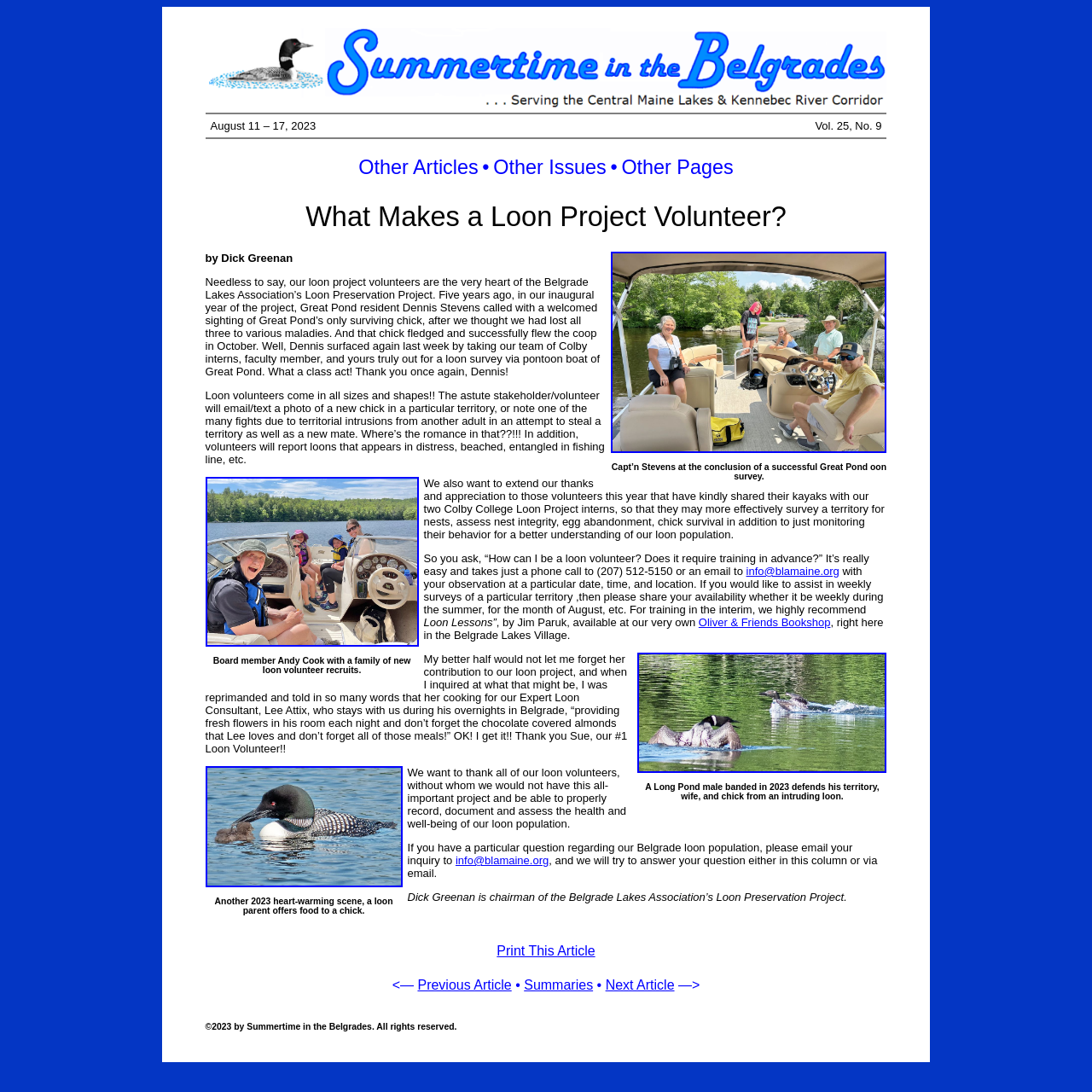Locate the bounding box coordinates of the element that needs to be clicked to carry out the instruction: "Email to 'info@blamaine.org' for loon volunteer information". The coordinates should be given as four float numbers ranging from 0 to 1, i.e., [left, top, right, bottom].

[0.683, 0.517, 0.769, 0.529]